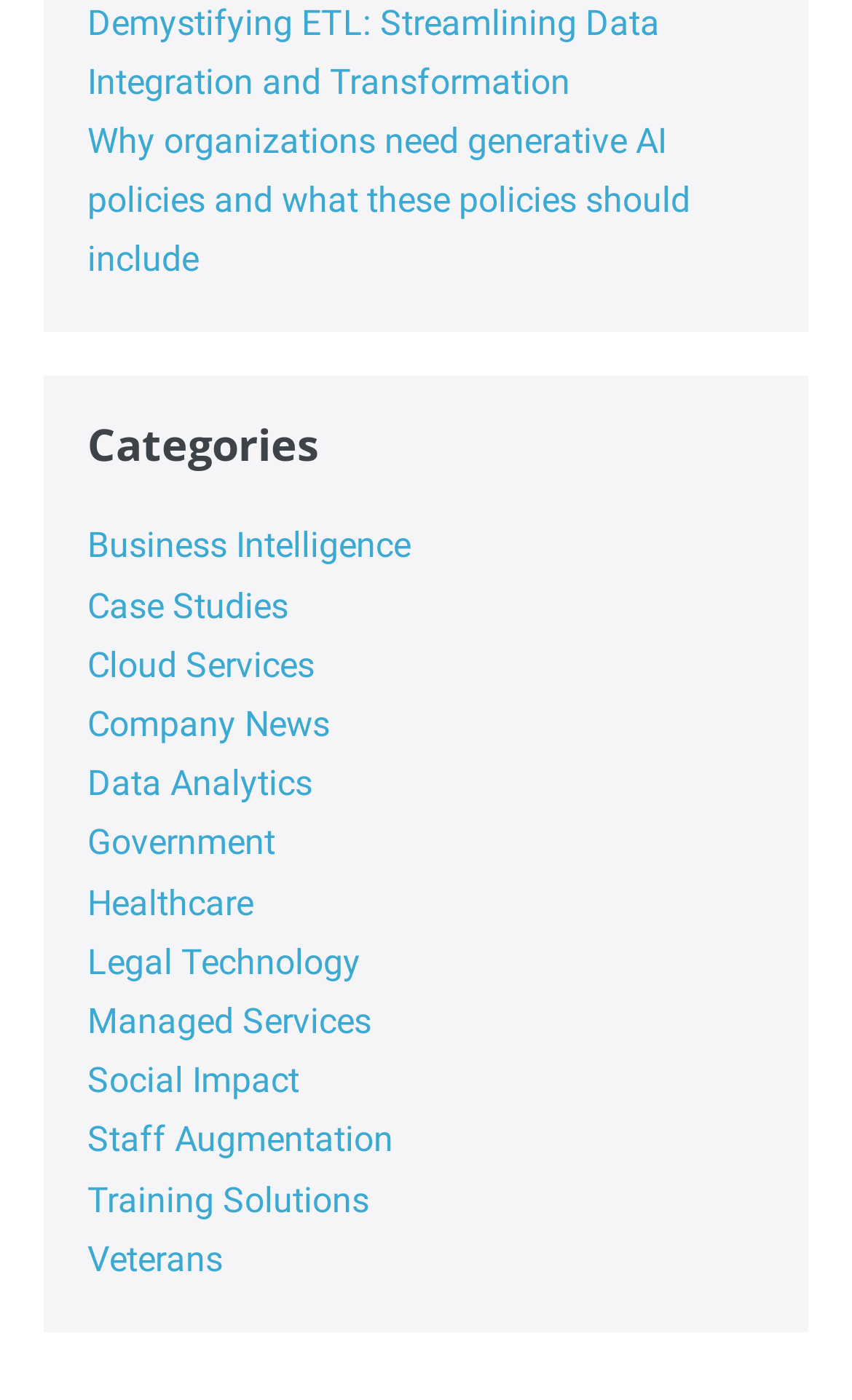For the given element description Veterans, determine the bounding box coordinates of the UI element. The coordinates should follow the format (top-left x, top-left y, bottom-right x, bottom-right y) and be within the range of 0 to 1.

[0.103, 0.884, 0.262, 0.914]